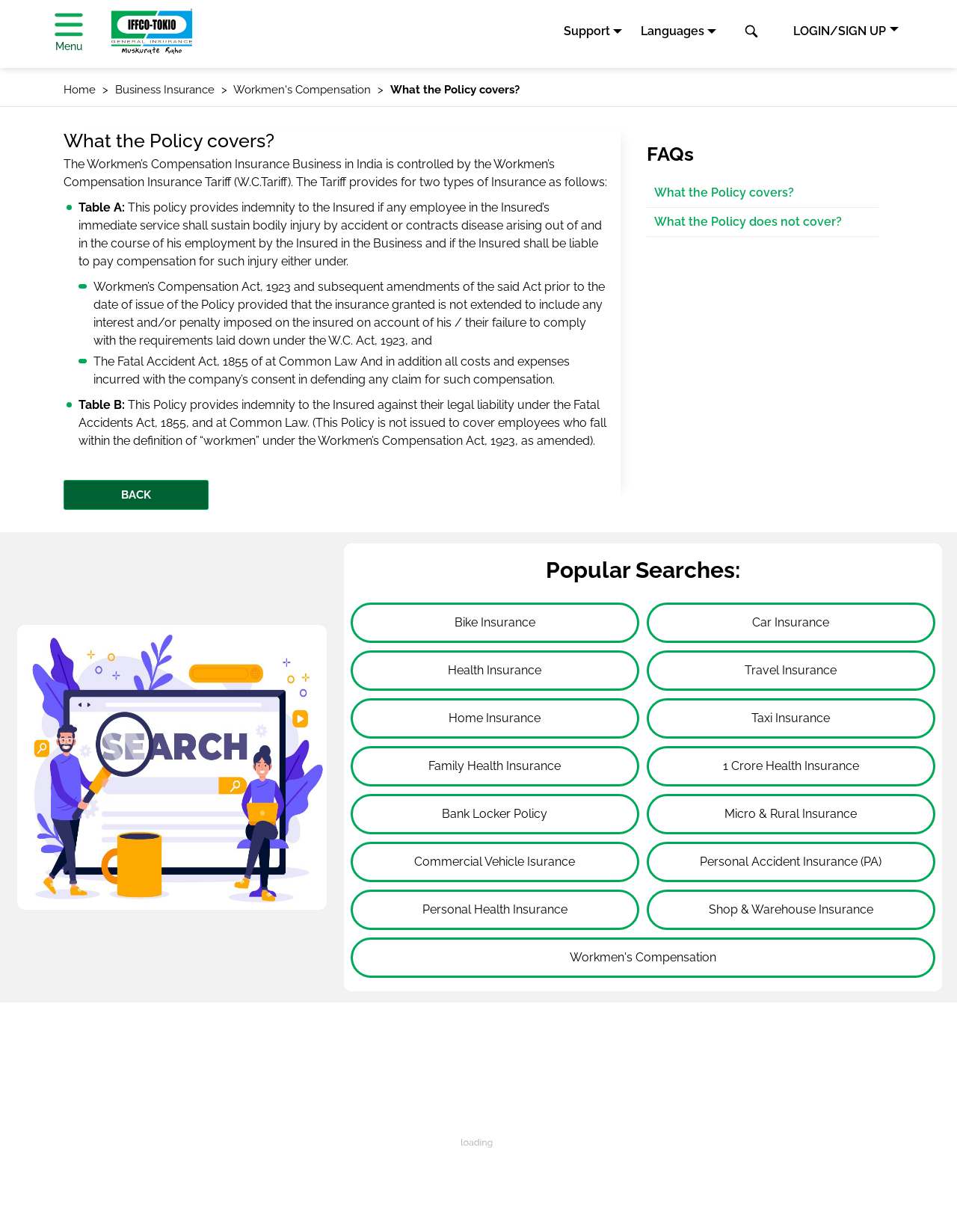Locate the bounding box coordinates of the element's region that should be clicked to carry out the following instruction: "Login or sign up". The coordinates need to be four float numbers between 0 and 1, i.e., [left, top, right, bottom].

[0.829, 0.019, 0.939, 0.031]